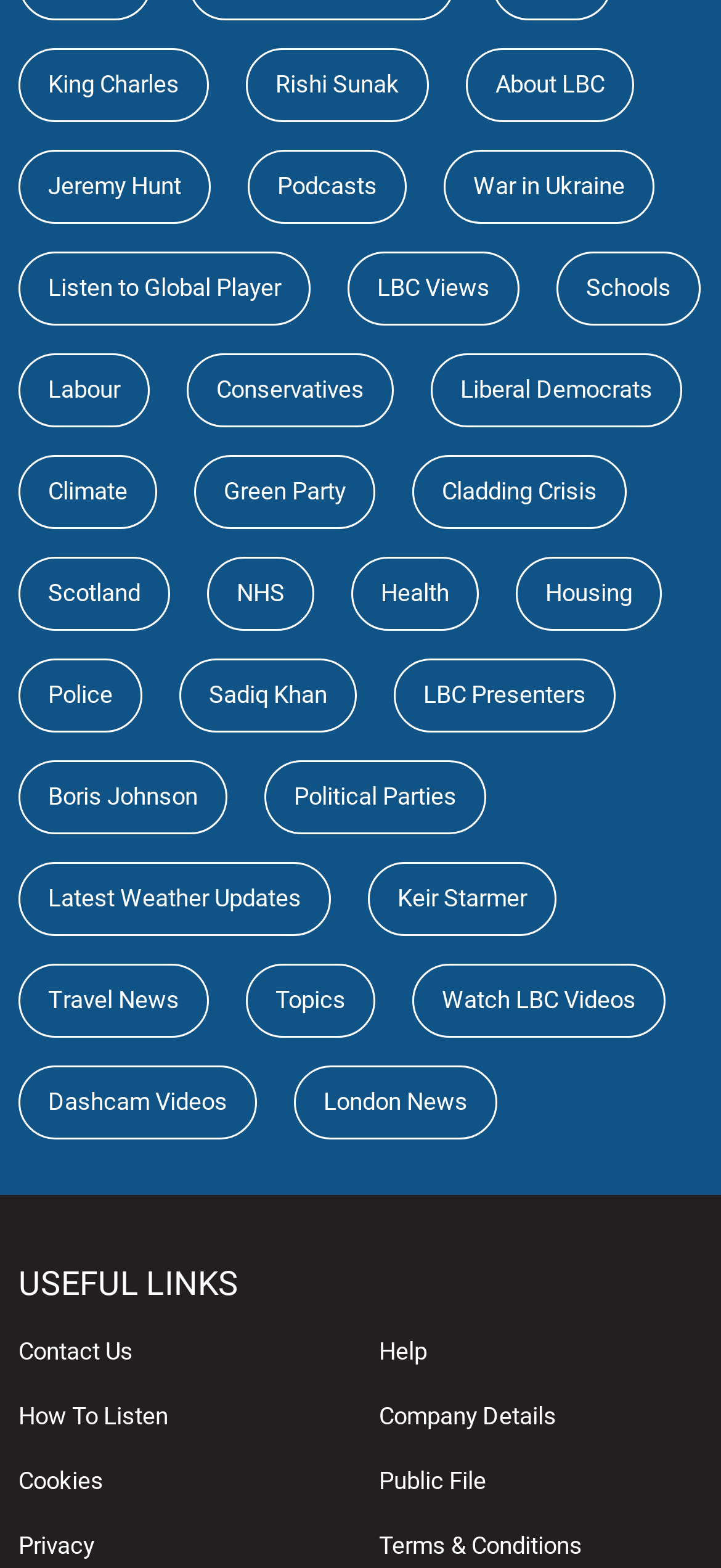Show me the bounding box coordinates of the clickable region to achieve the task as per the instruction: "View LBC Presenters".

[0.546, 0.42, 0.854, 0.467]